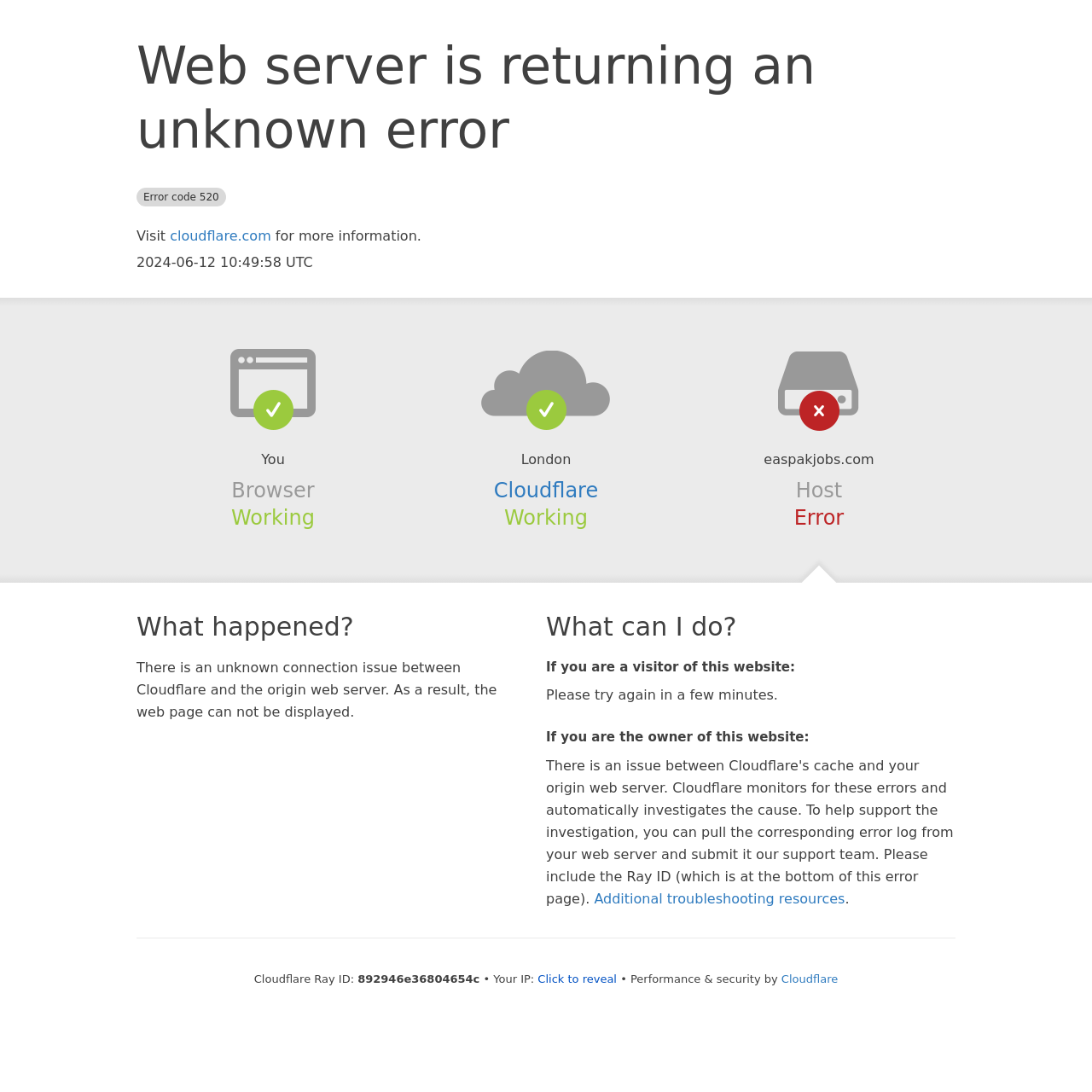Describe all the key features of the webpage in detail.

The webpage appears to be an error page, displaying a message indicating that the web server is returning an unknown error with an error code of 520. At the top of the page, there is a heading with this error message, followed by a link to cloudflare.com and a brief description of the error.

Below this, there is a section with information about the browser, including the location "London". Next to this, there is a section about Cloudflare, with a link to the Cloudflare website. On the right side of the page, there is information about the host, easpakjobs.com, with a heading and a brief description of the error.

Further down the page, there are three sections with headings: "What happened?", "What can I do?", and "If you are the owner of this website:". The "What happened?" section explains the unknown connection issue between Cloudflare and the origin web server. The "What can I do?" section provides guidance for visitors and owners of the website, including a link to additional troubleshooting resources.

At the bottom of the page, there is a section with technical information, including the Cloudflare Ray ID, the IP address, and a button to reveal the IP address. The page also displays a message indicating that the website is secured by Cloudflare.